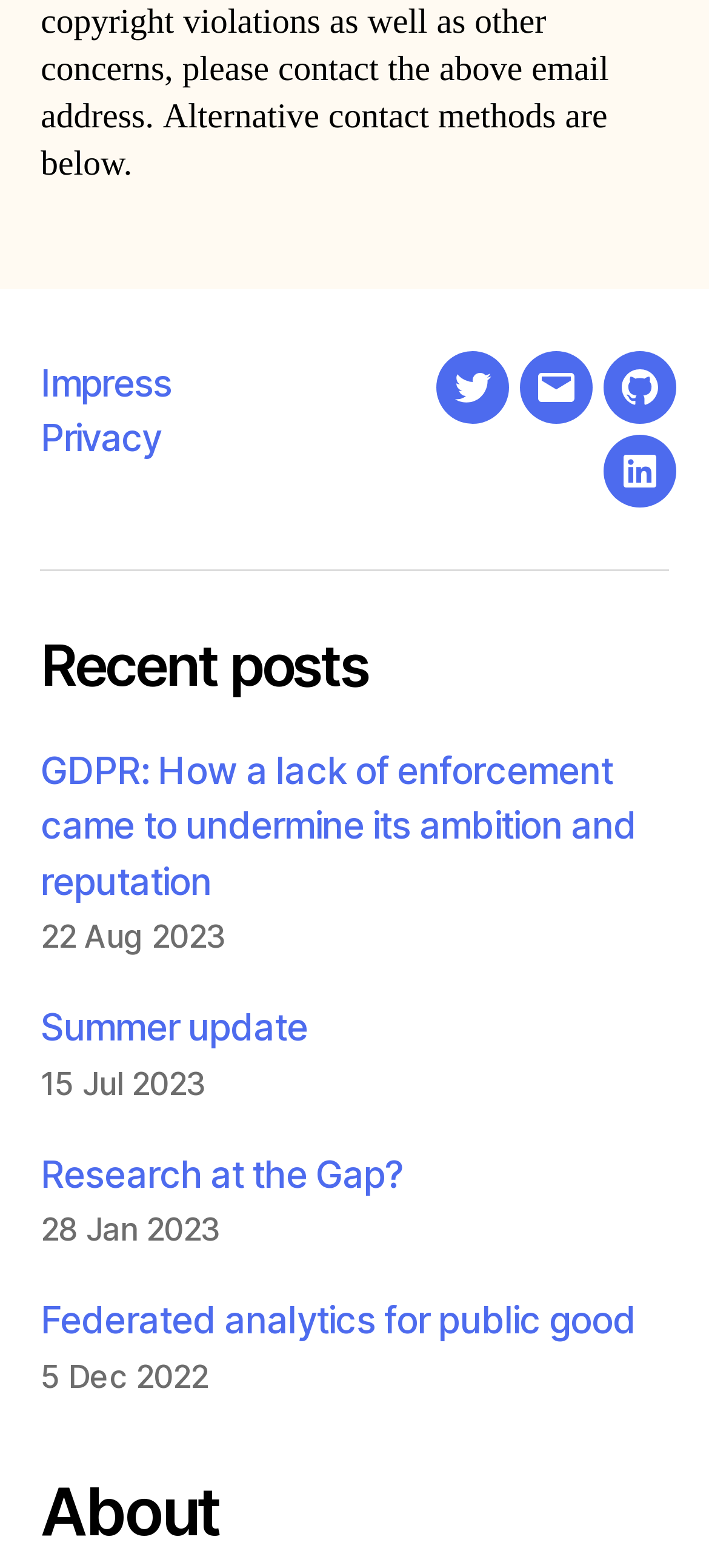Determine the bounding box coordinates of the region that needs to be clicked to achieve the task: "Visit Twitter page".

[0.615, 0.224, 0.719, 0.271]